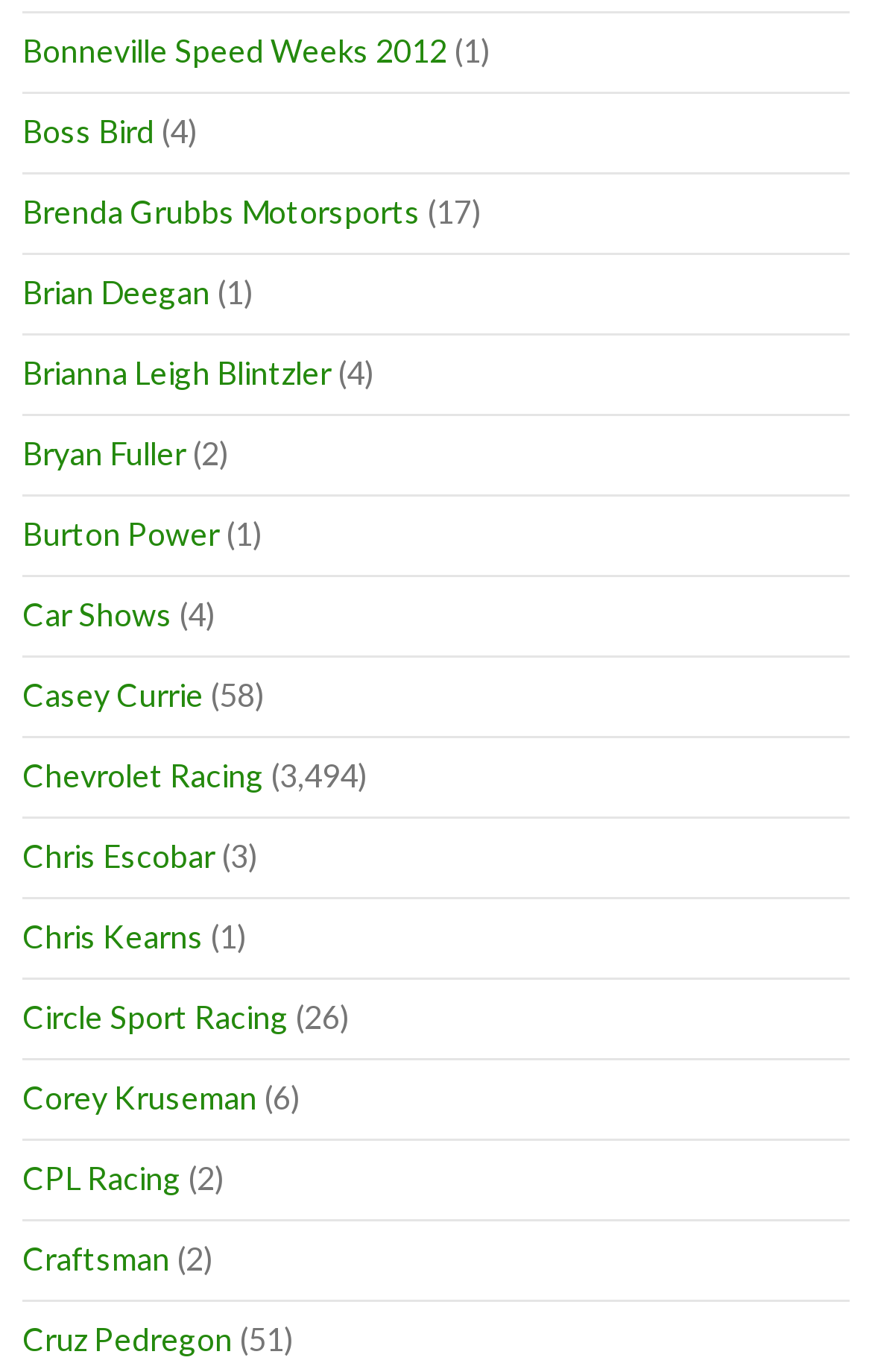Provide a short, one-word or phrase answer to the question below:
How many links are there on the webpage?

20